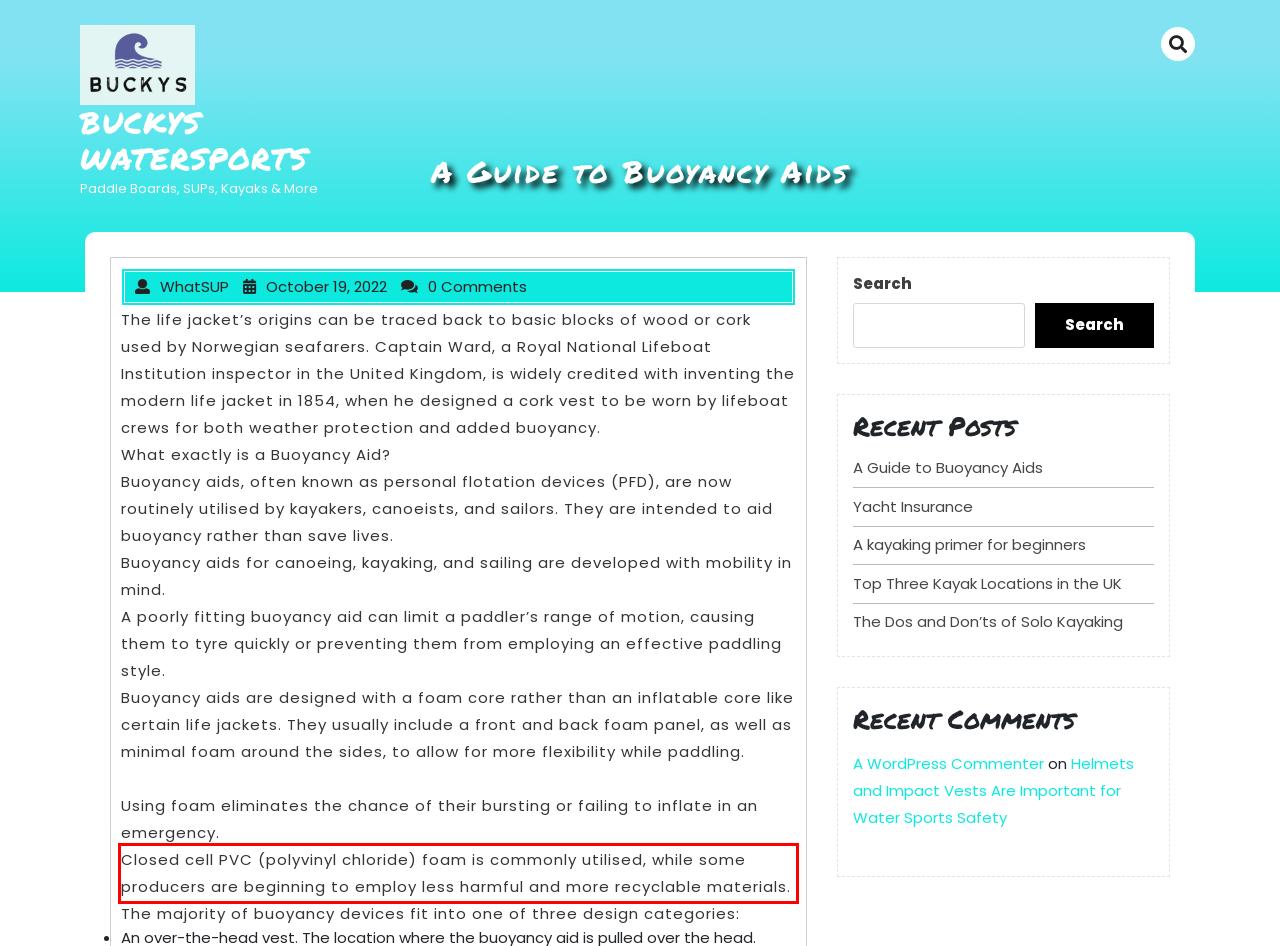Observe the screenshot of the webpage, locate the red bounding box, and extract the text content within it.

Closed cell PVC (polyvinyl chloride) foam is commonly utilised, while some producers are beginning to employ less harmful and more recyclable materials.